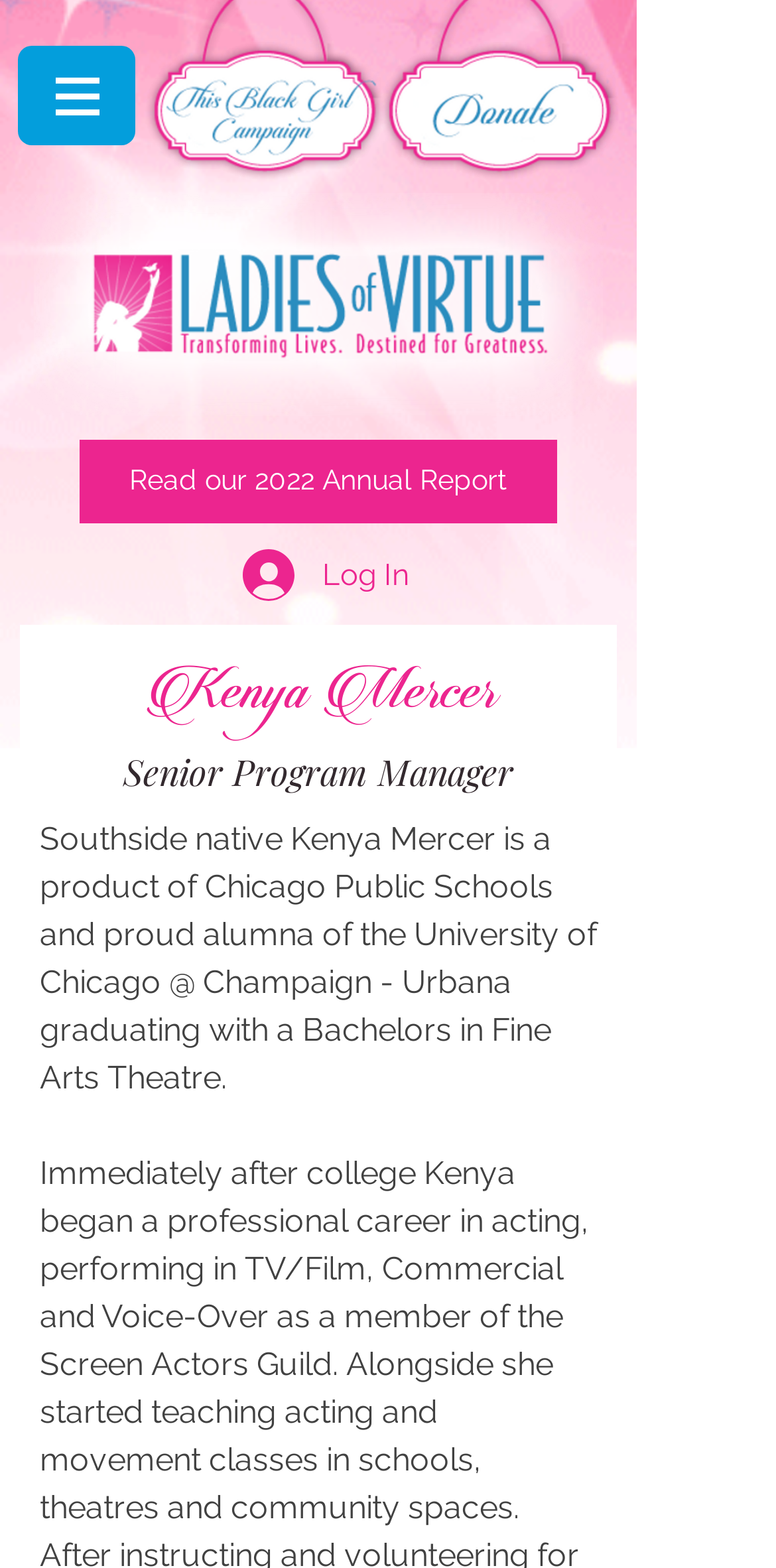What is Kenya Mercer's occupation?
Please provide a detailed answer to the question.

By looking at the webpage, I found a heading that says 'Kenya Mercer' and another heading right below it that says 'Senior Program Manager', which suggests that Kenya Mercer is a Senior Program Manager.